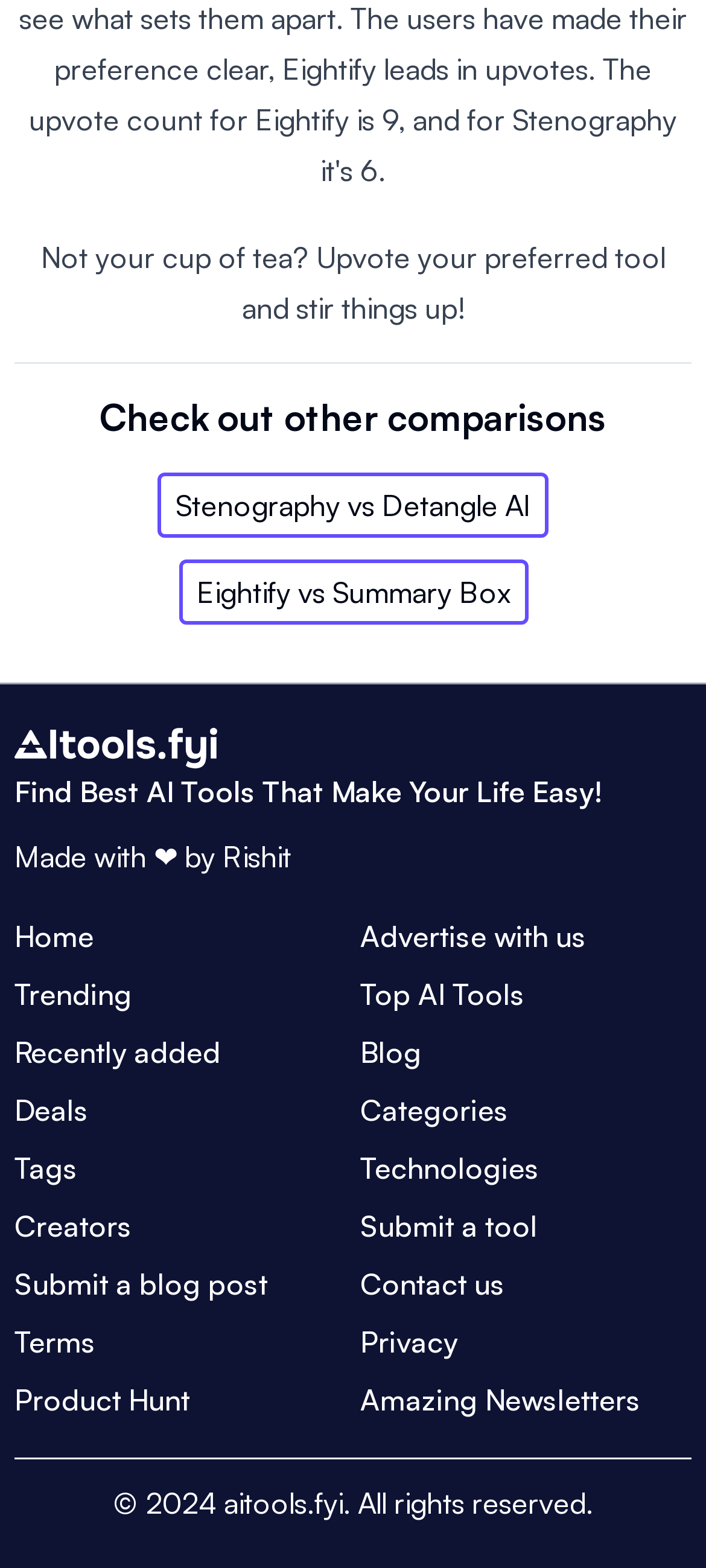What is the copyright year of this website?
Examine the webpage screenshot and provide an in-depth answer to the question.

The copyright year is mentioned in the StaticText element '2024' which is located at the bottom of the webpage.